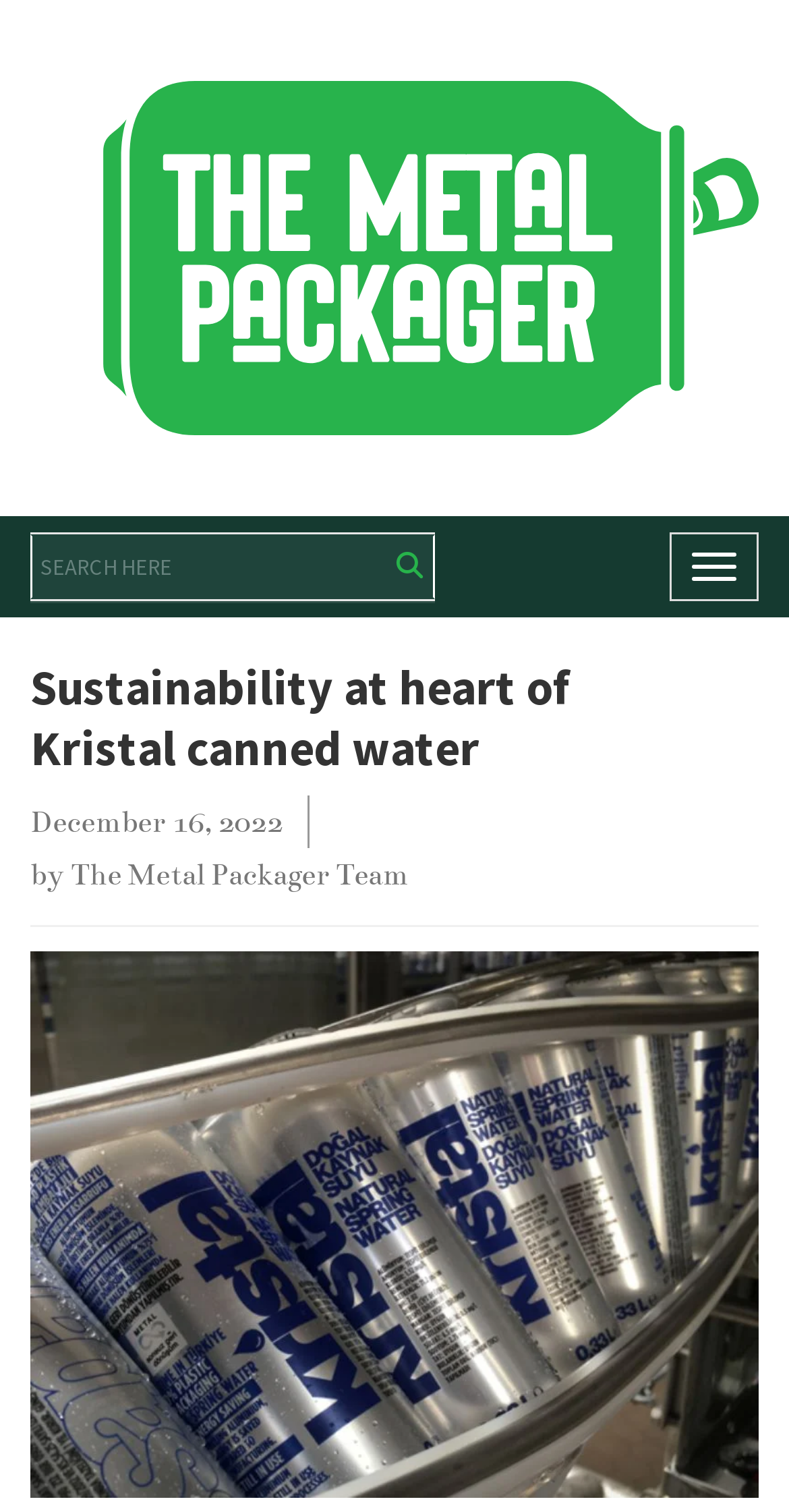Provide the text content of the webpage's main heading.

Sustainability at heart of Kristal canned water